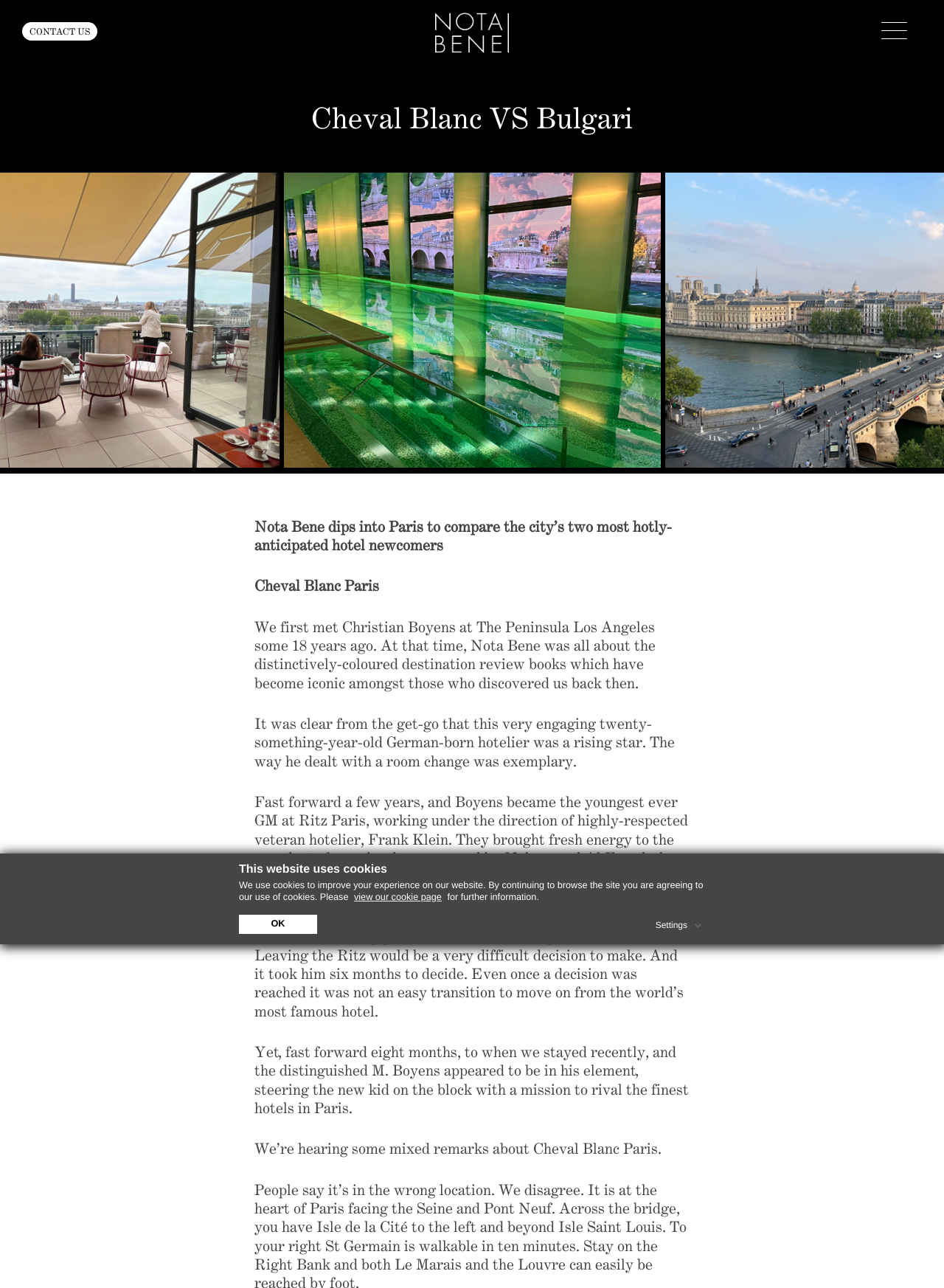Show the bounding box coordinates of the element that should be clicked to complete the task: "visit Nota Bene Global home page".

[0.461, 0.043, 0.539, 0.053]